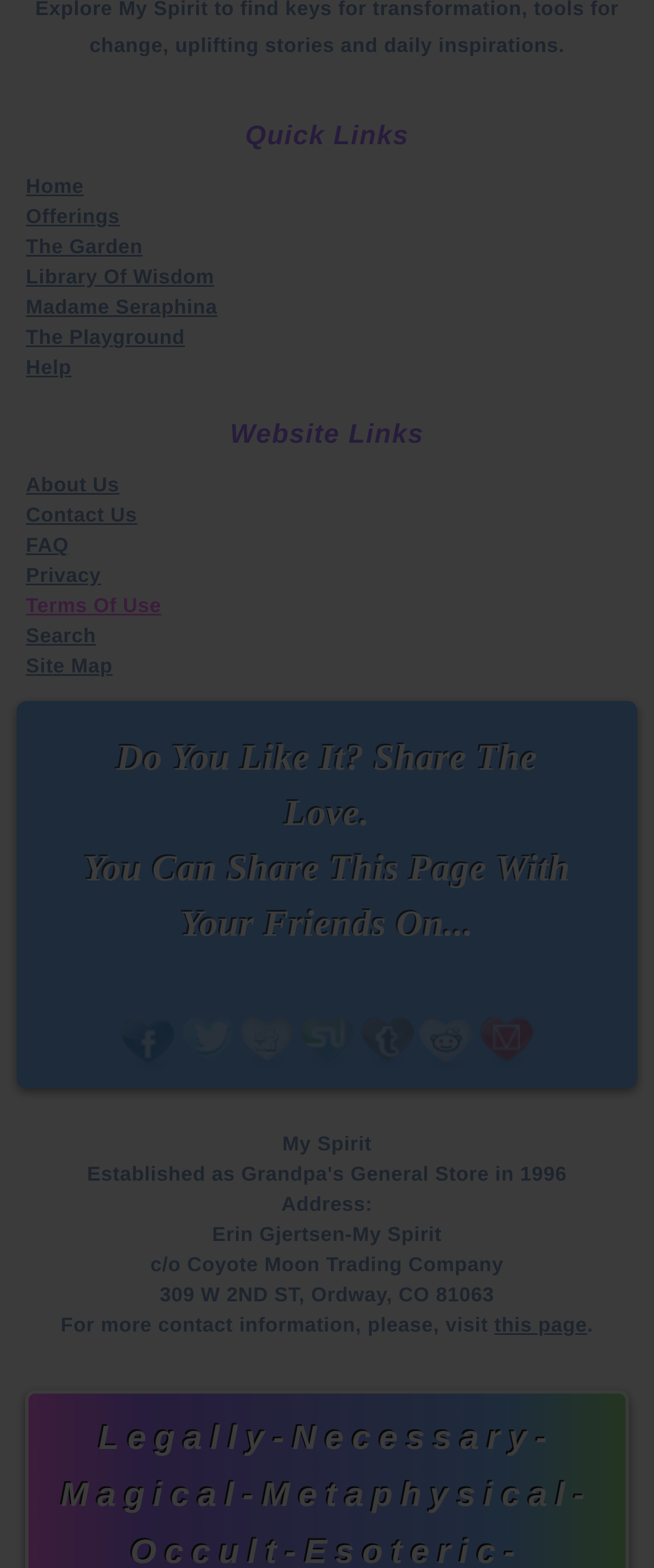Please determine the bounding box coordinates of the element to click in order to execute the following instruction: "Share on Facebook". The coordinates should be four float numbers between 0 and 1, specified as [left, top, right, bottom].

[0.185, 0.67, 0.267, 0.685]